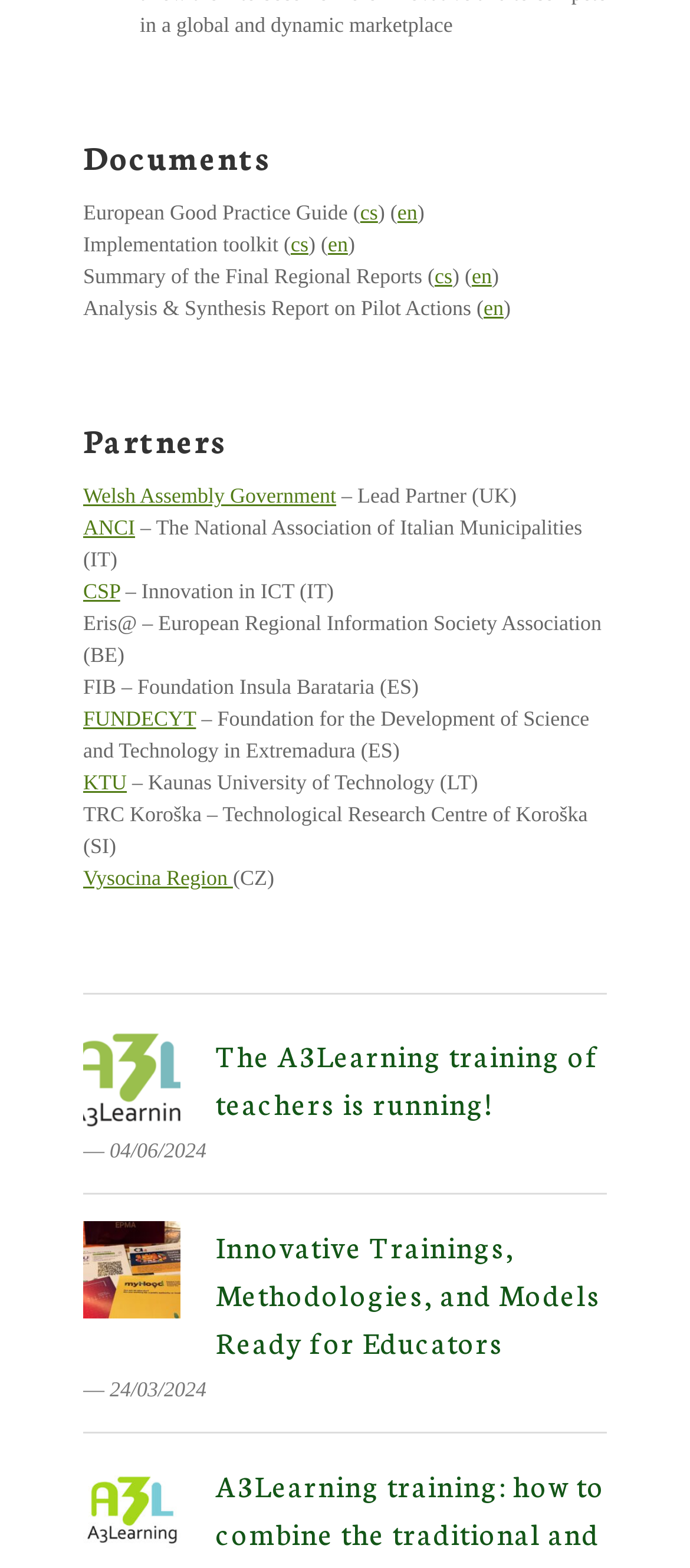What is the language of the 'cs' link?
Answer the question in a detailed and comprehensive manner.

The 'cs' link is likely to be in Czech language, as it is a common language code for Czech. This link appears multiple times on the webpage, often alongside the 'en' link which is likely to be in English.